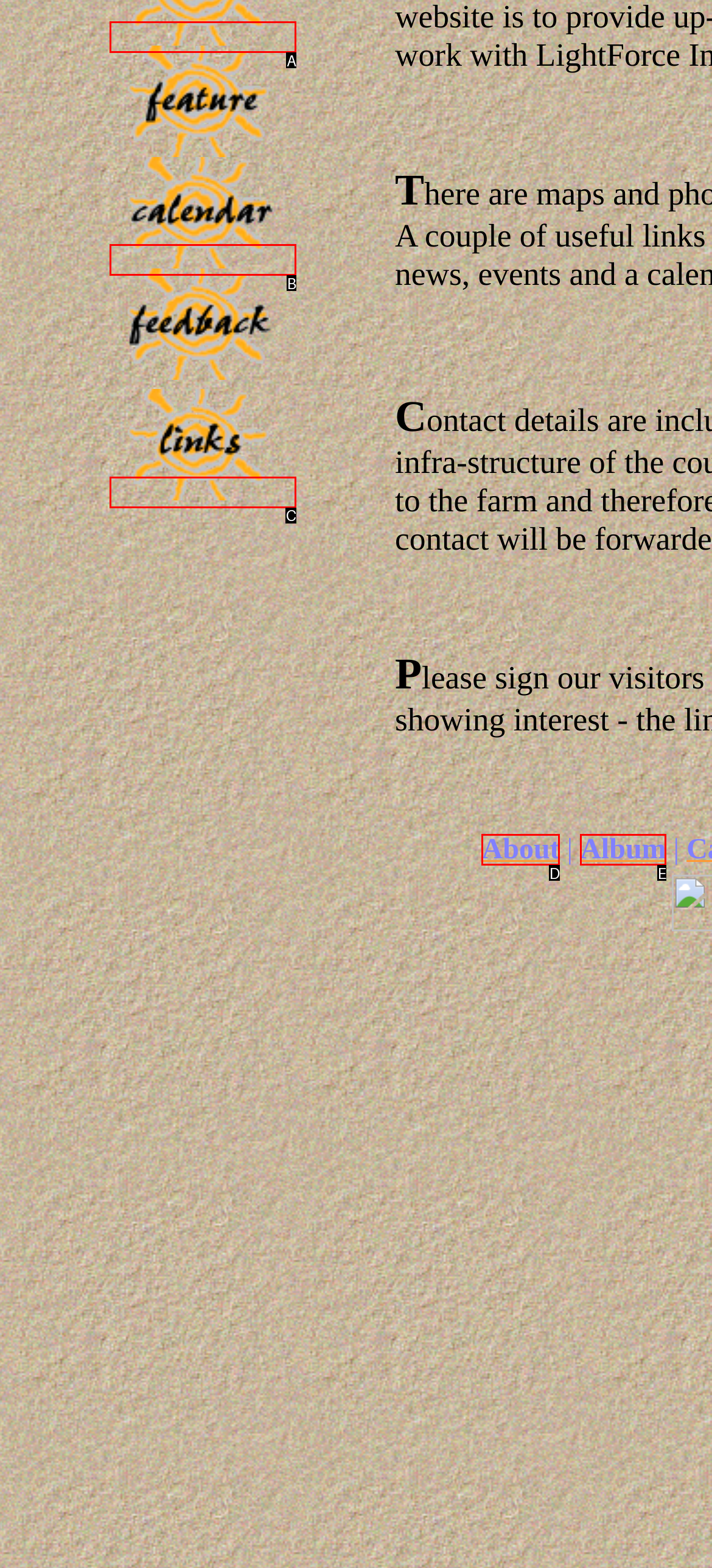Based on the description: Album, identify the matching HTML element. Reply with the letter of the correct option directly.

E